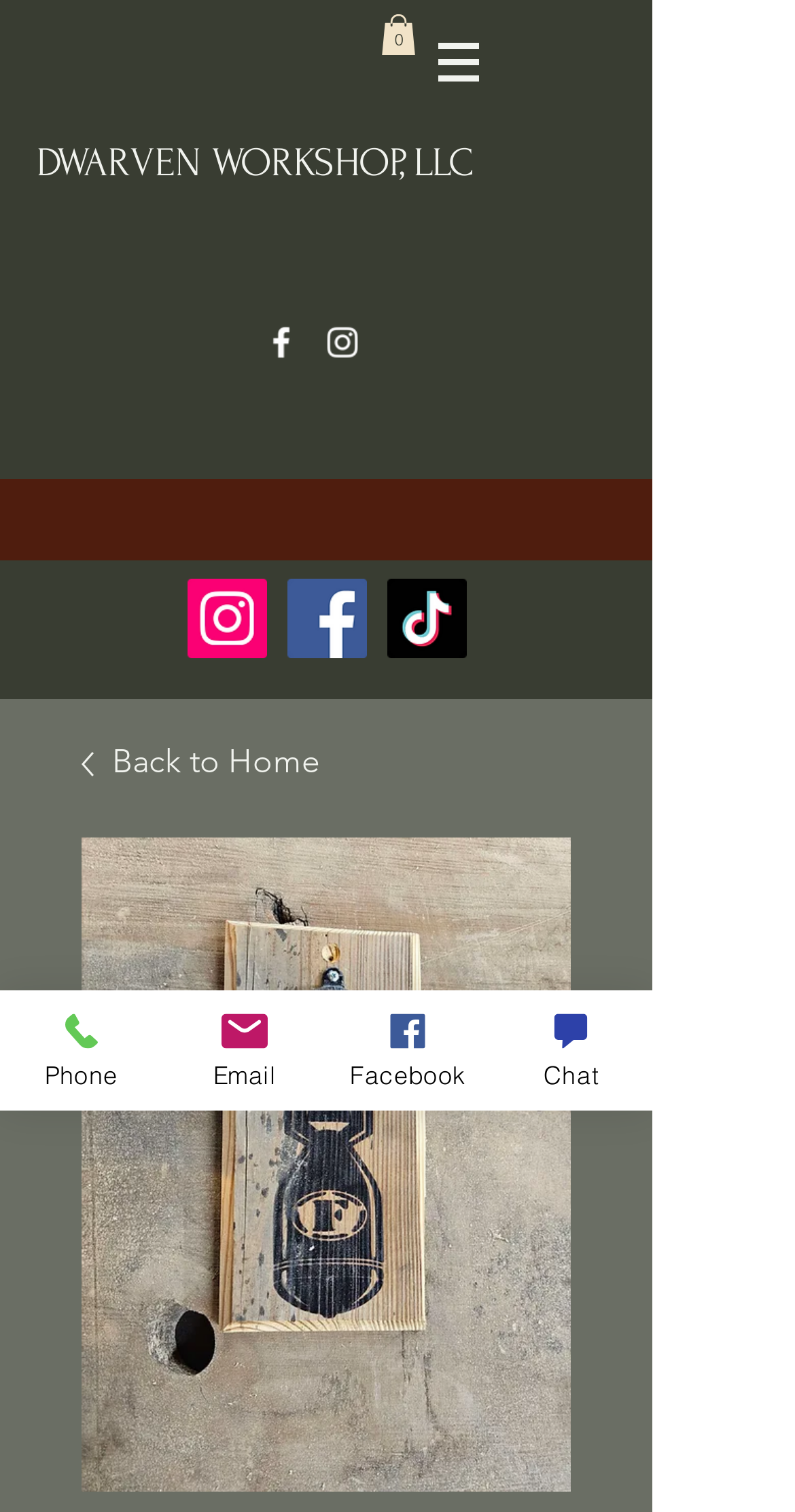Determine the bounding box coordinates of the clickable region to execute the instruction: "Go to site navigation". The coordinates should be four float numbers between 0 and 1, denoted as [left, top, right, bottom].

[0.526, 0.013, 0.59, 0.047]